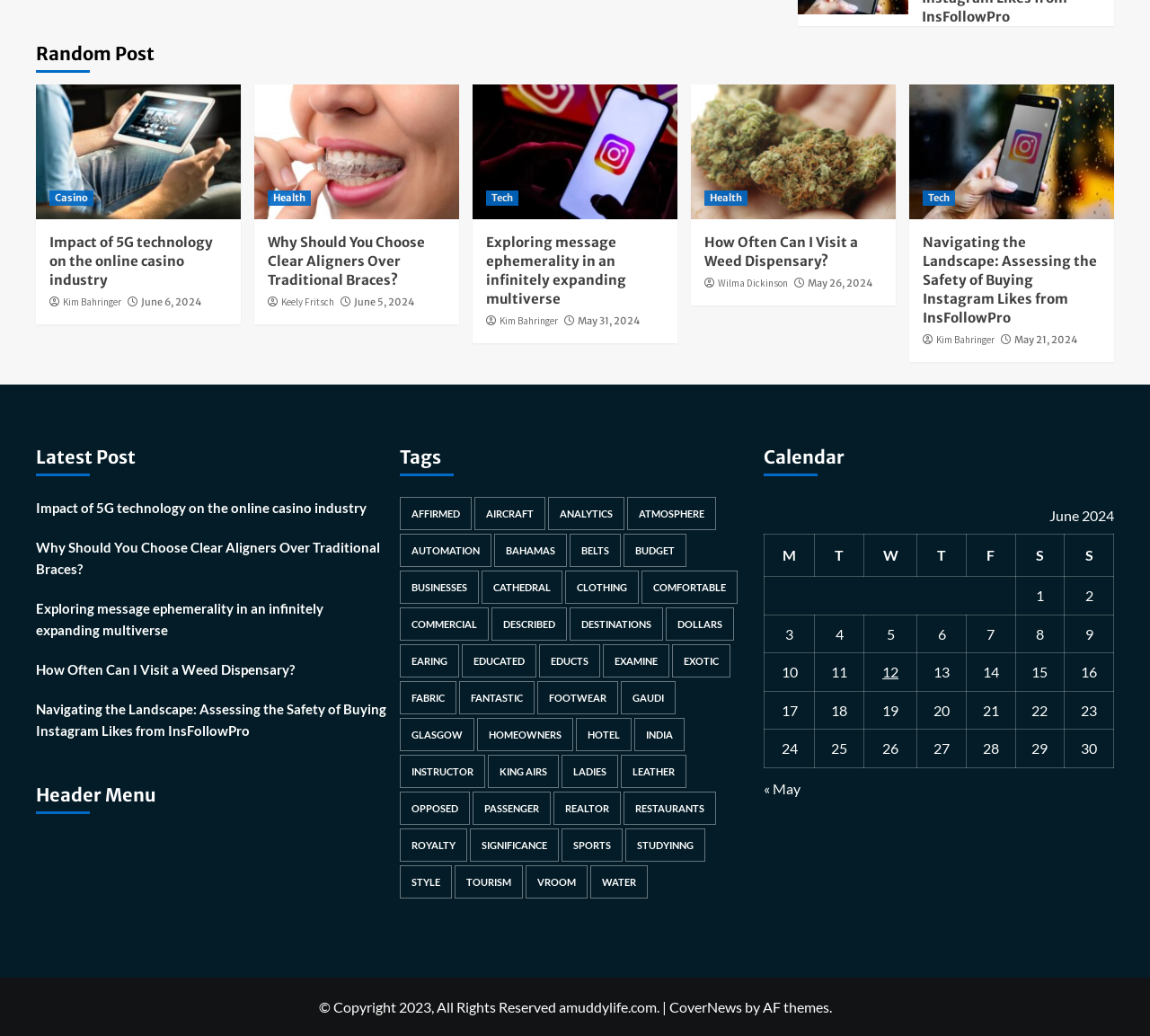Can you pinpoint the bounding box coordinates for the clickable element required for this instruction: "Explore the 'Tech' category"? The coordinates should be four float numbers between 0 and 1, i.e., [left, top, right, bottom].

[0.802, 0.184, 0.83, 0.199]